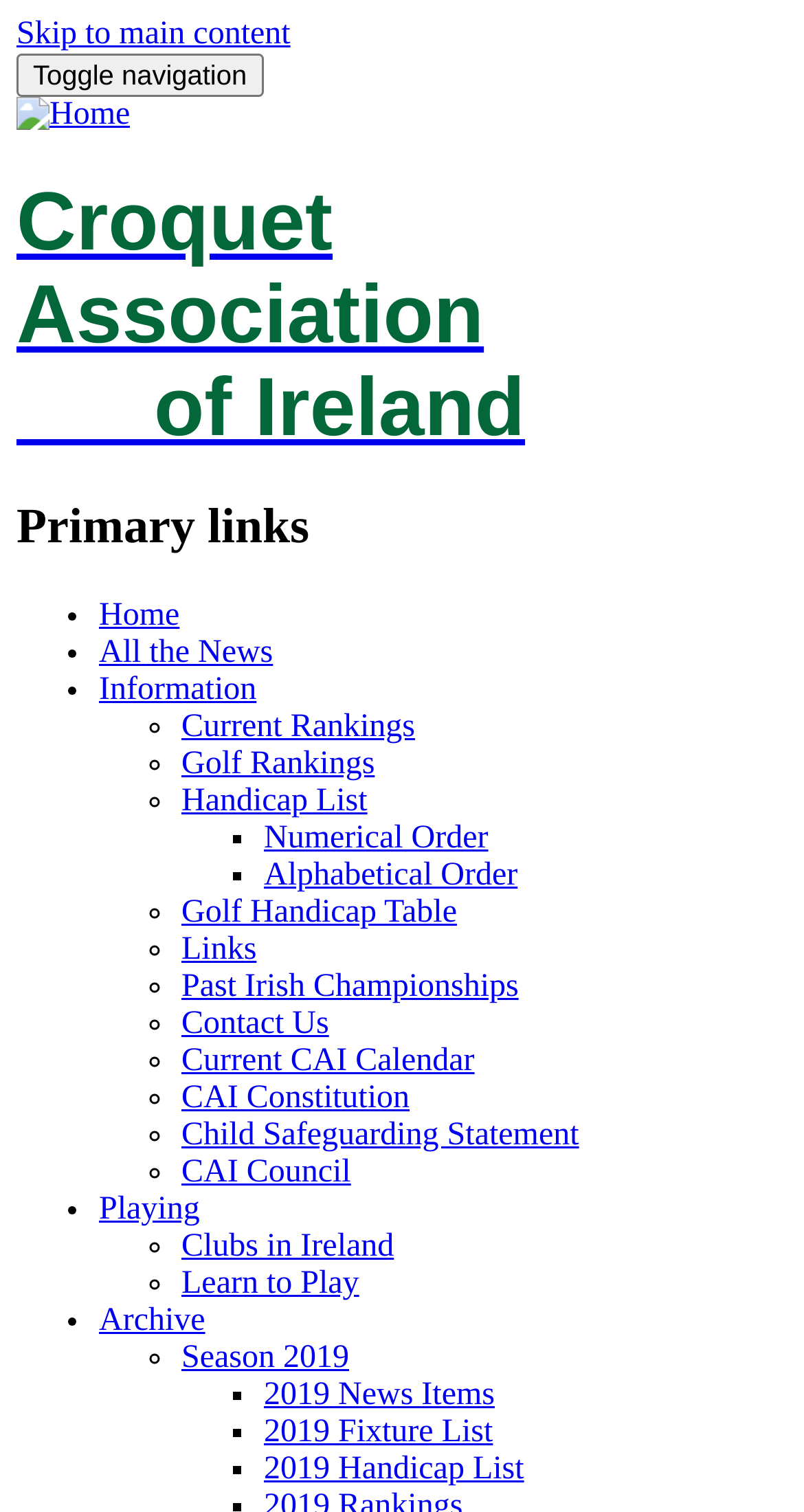What is the last item in the 'Links' section?
Answer the question with a thorough and detailed explanation.

The 'Links' section is a list of links marked with a '◦' list marker. The last item in this list is the link 'CAI Council' which is located at the bottom of the section.